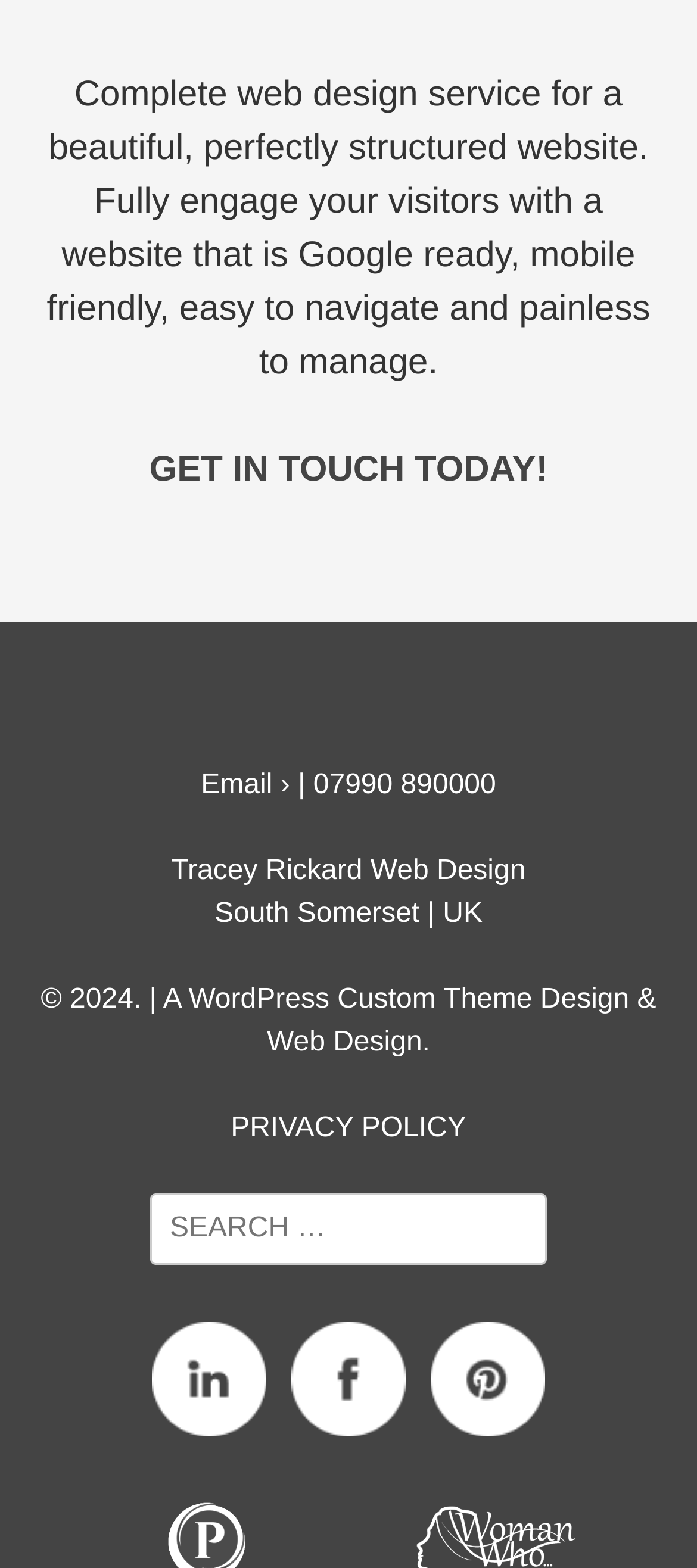Identify the bounding box of the UI element that matches this description: "Email ›".

[0.288, 0.491, 0.416, 0.51]